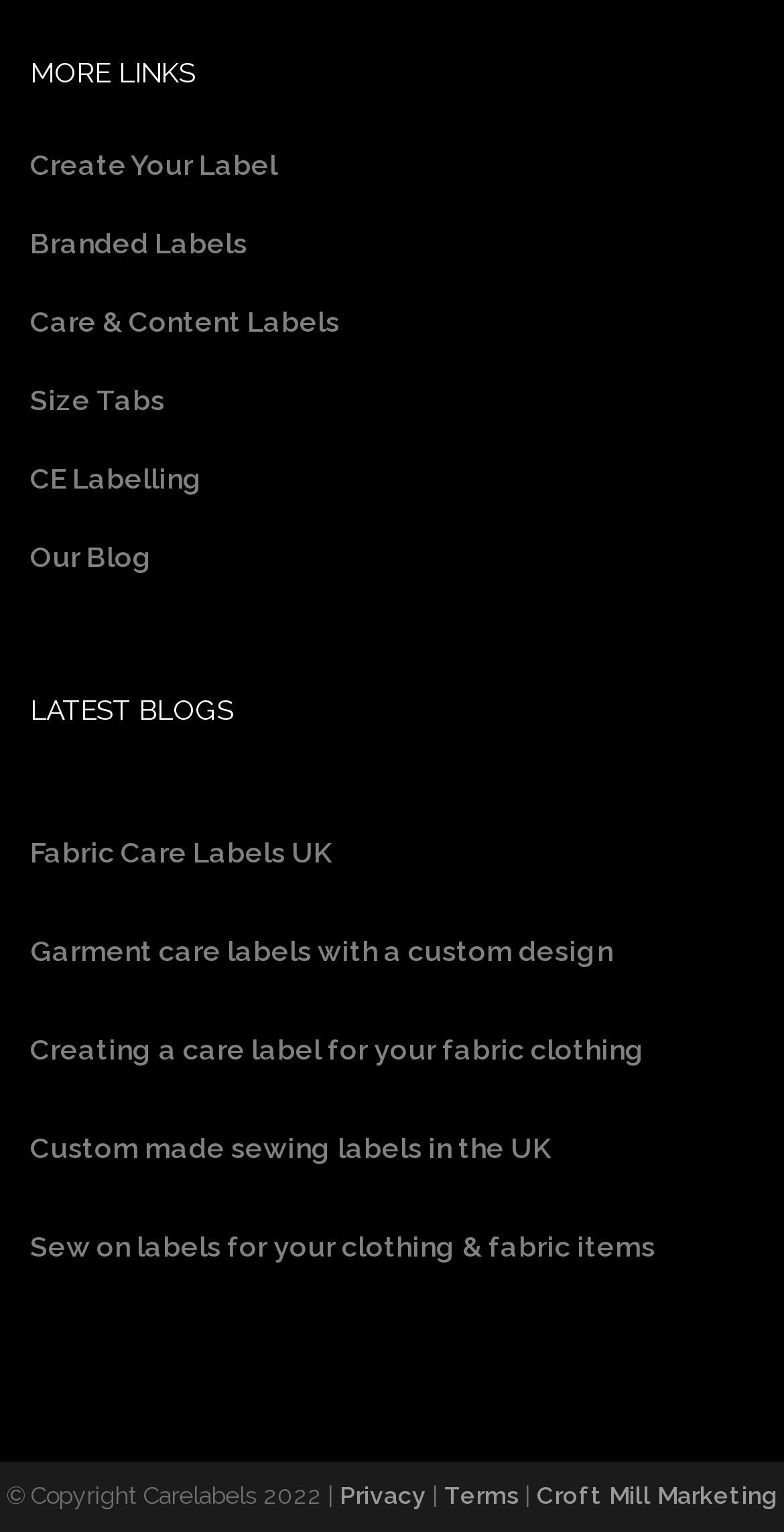Please locate the bounding box coordinates of the element that should be clicked to achieve the given instruction: "Read the latest blog about fabric care labels".

[0.038, 0.54, 0.962, 0.574]